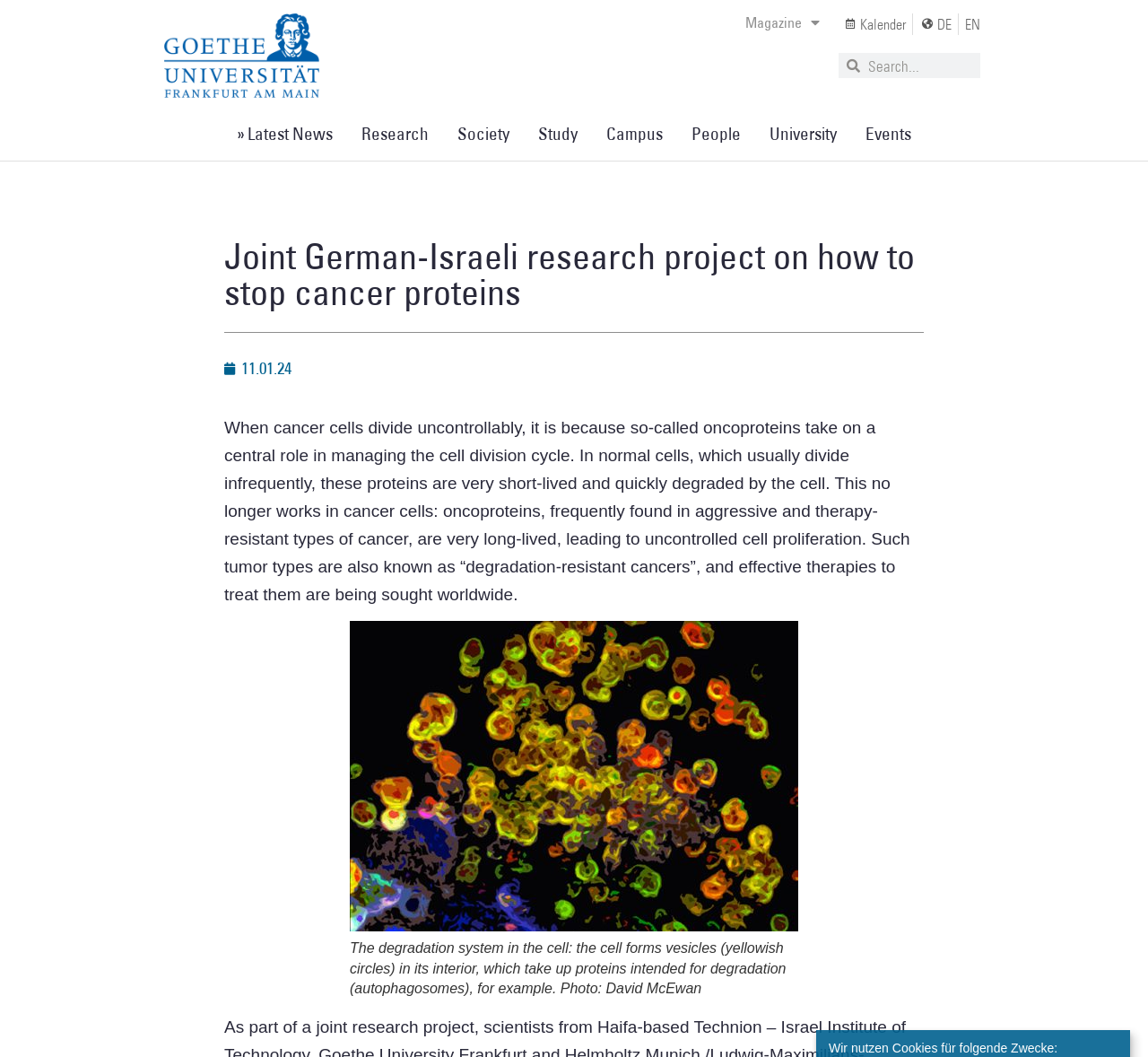Identify the headline of the webpage and generate its text content.

Joint German-Israeli research project on how to stop cancer proteins